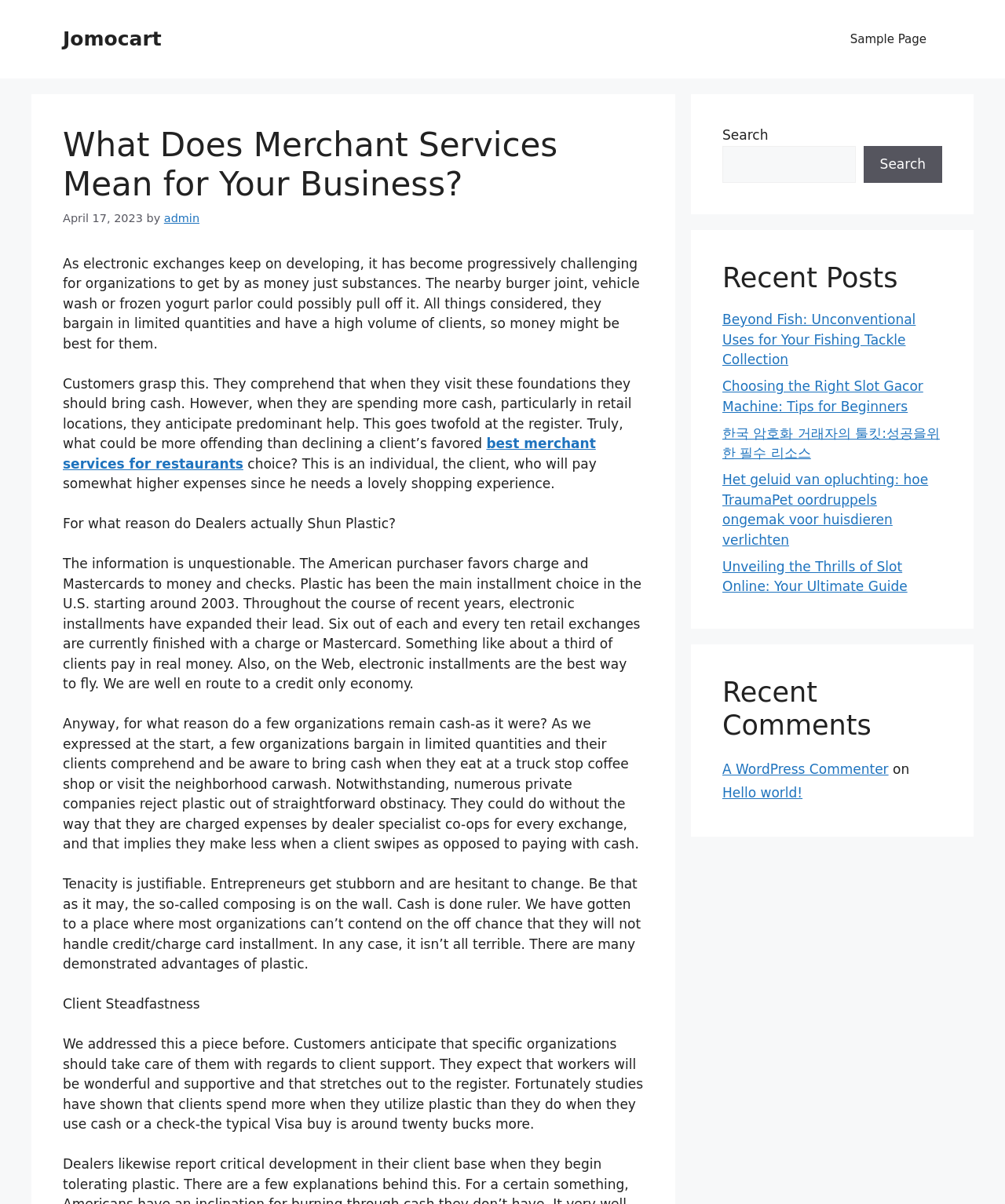Using the element description parent_node: Search name="s", predict the bounding box coordinates for the UI element. Provide the coordinates in (top-left x, top-left y, bottom-right x, bottom-right y) format with values ranging from 0 to 1.

[0.719, 0.121, 0.851, 0.152]